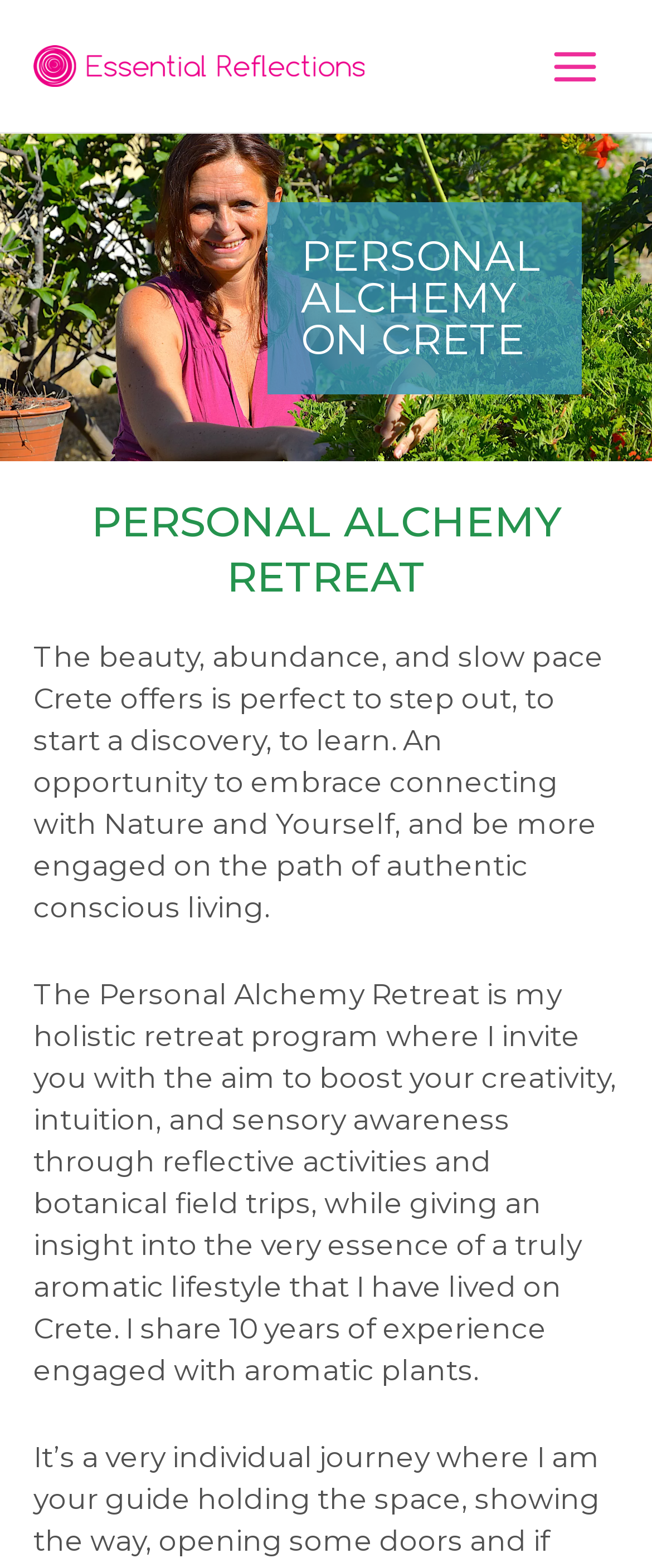Summarize the webpage in an elaborate manner.

The webpage is about "Transformative Journeys on Crete" and appears to be promoting a personal alchemy retreat program. At the top left of the page, there is a link with no text. To the right of this link, a button labeled "Main Menu" is located. 

Below the link and the button, a large heading "PERSONAL ALCHEMY ON CRETE" is centered on the page. Underneath this heading, a smaller heading "PERSONAL ALCHEMY RETREAT" is positioned. 

A paragraph of text follows, describing the beauty of Crete and the opportunity to connect with nature and oneself through the retreat program. This text is located below the headings and spans most of the page's width. 

Another paragraph of text is placed below the first one, detailing the Personal Alchemy Retreat program, which aims to boost creativity, intuition, and sensory awareness through reflective activities and botanical field trips. This text is also wide and takes up a significant portion of the page. 

There is an image on the page, located to the right of the "Main Menu" button, but it has no alt text or description.